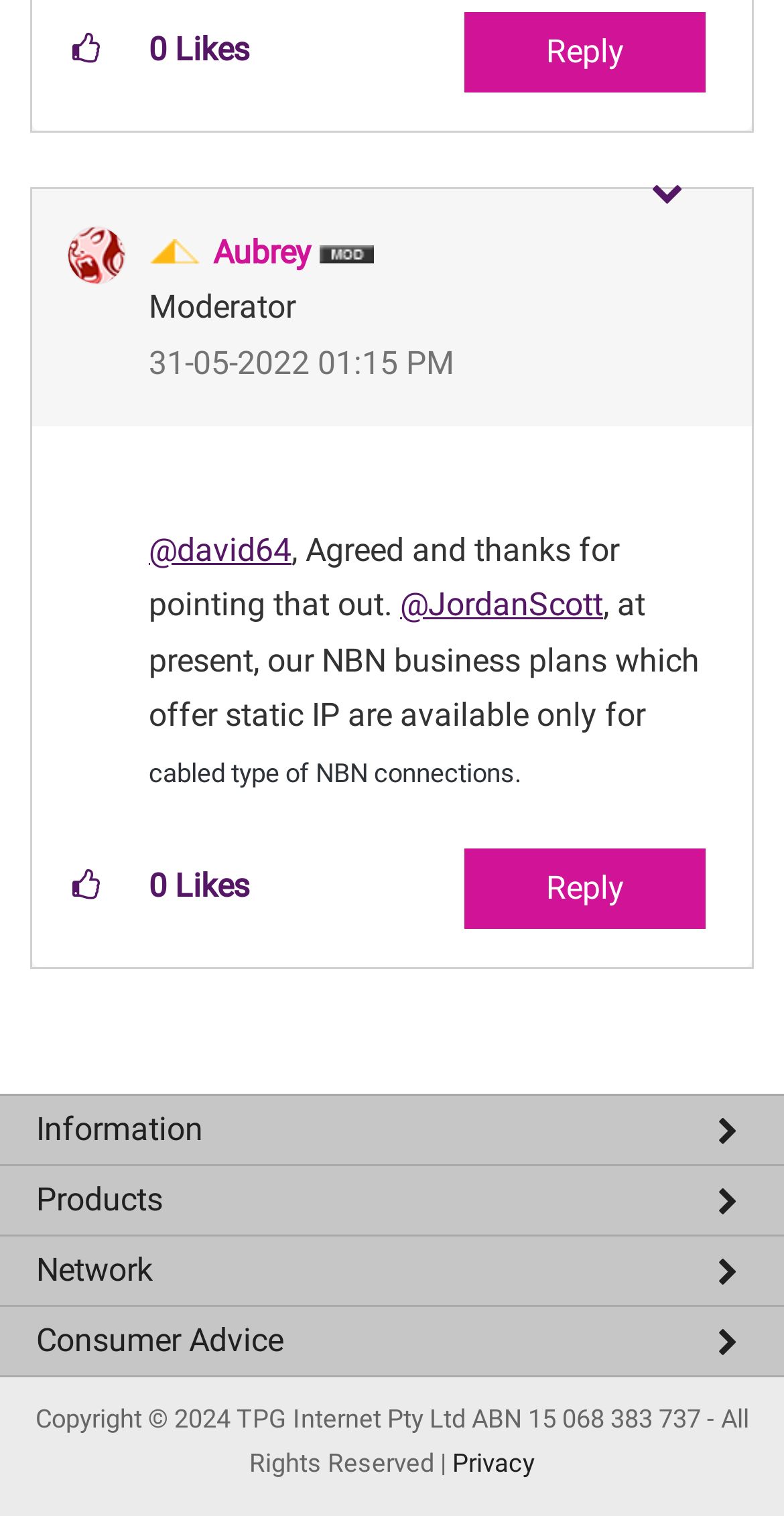Use a single word or phrase to answer the question:
Who is the author of this post?

Aubrey